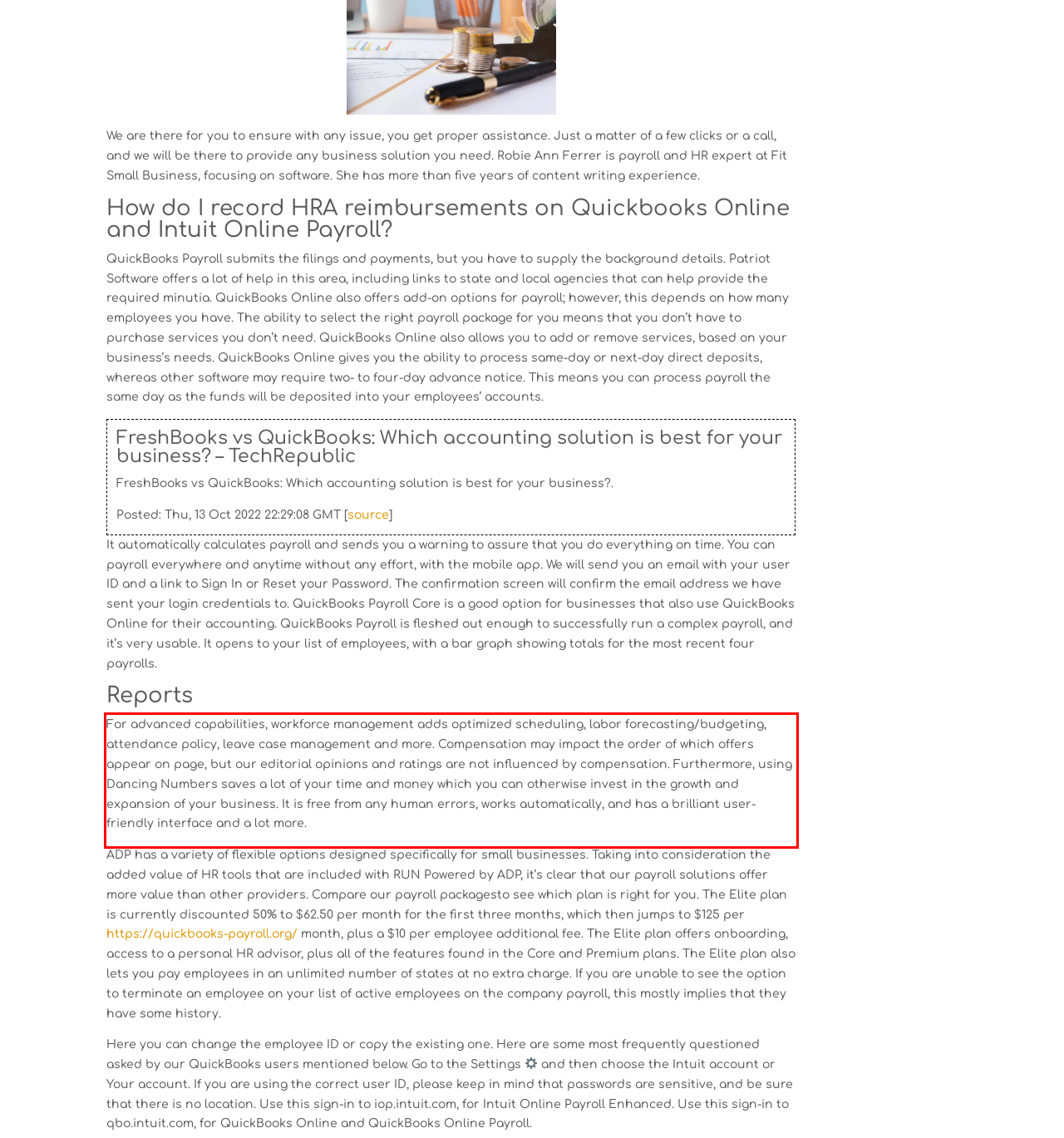Examine the webpage screenshot and use OCR to obtain the text inside the red bounding box.

For advanced capabilities, workforce management adds optimized scheduling, labor forecasting/budgeting, attendance policy, leave case management and more. Compensation may impact the order of which offers appear on page, but our editorial opinions and ratings are not influenced by compensation. Furthermore, using Dancing Numbers saves a lot of your time and money which you can otherwise invest in the growth and expansion of your business. It is free from any human errors, works automatically, and has a brilliant user-friendly interface and a lot more.